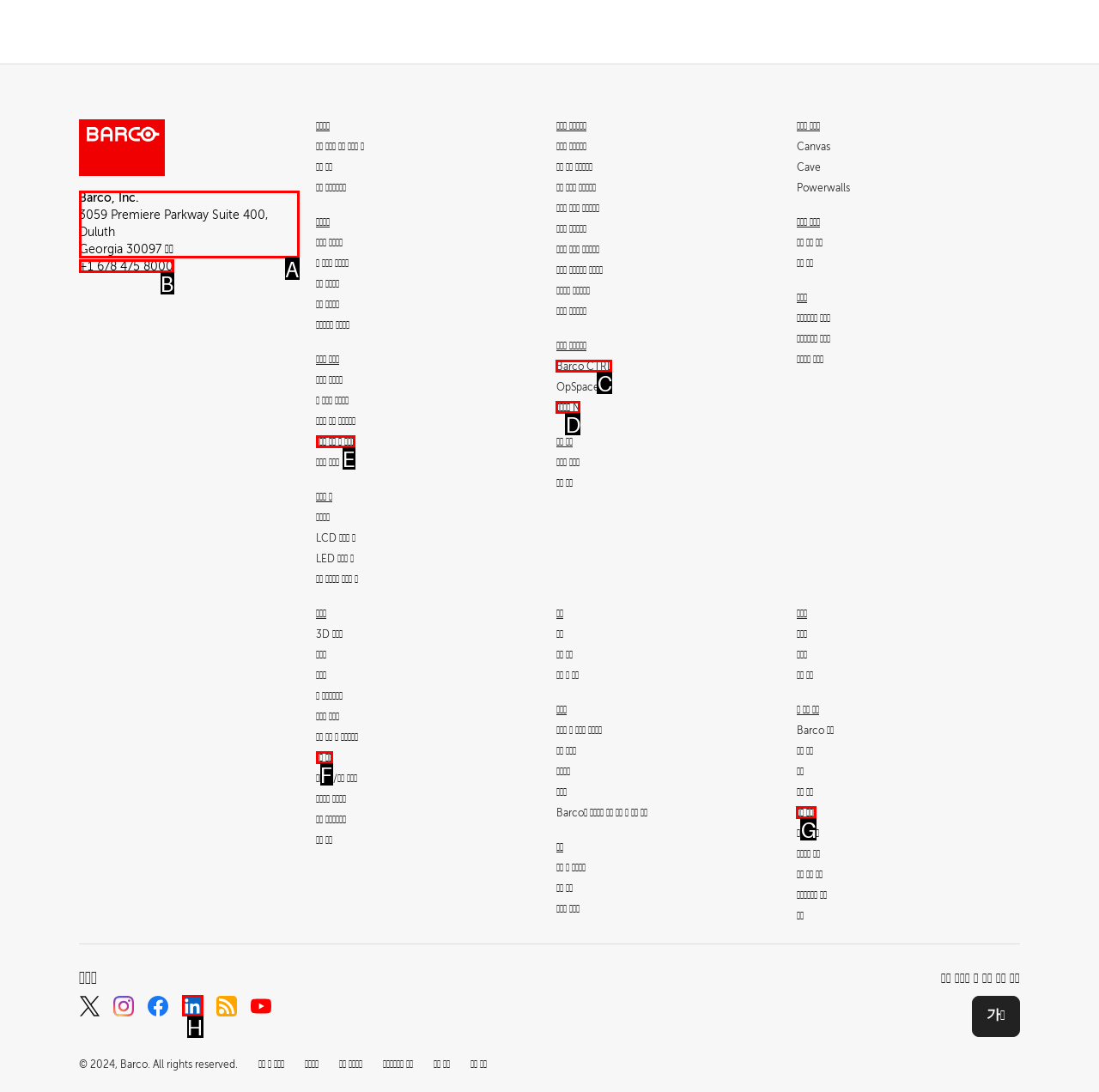Select the letter associated with the UI element you need to click to perform the following action: Learn more about 'Barco CTRL' software
Reply with the correct letter from the options provided.

C